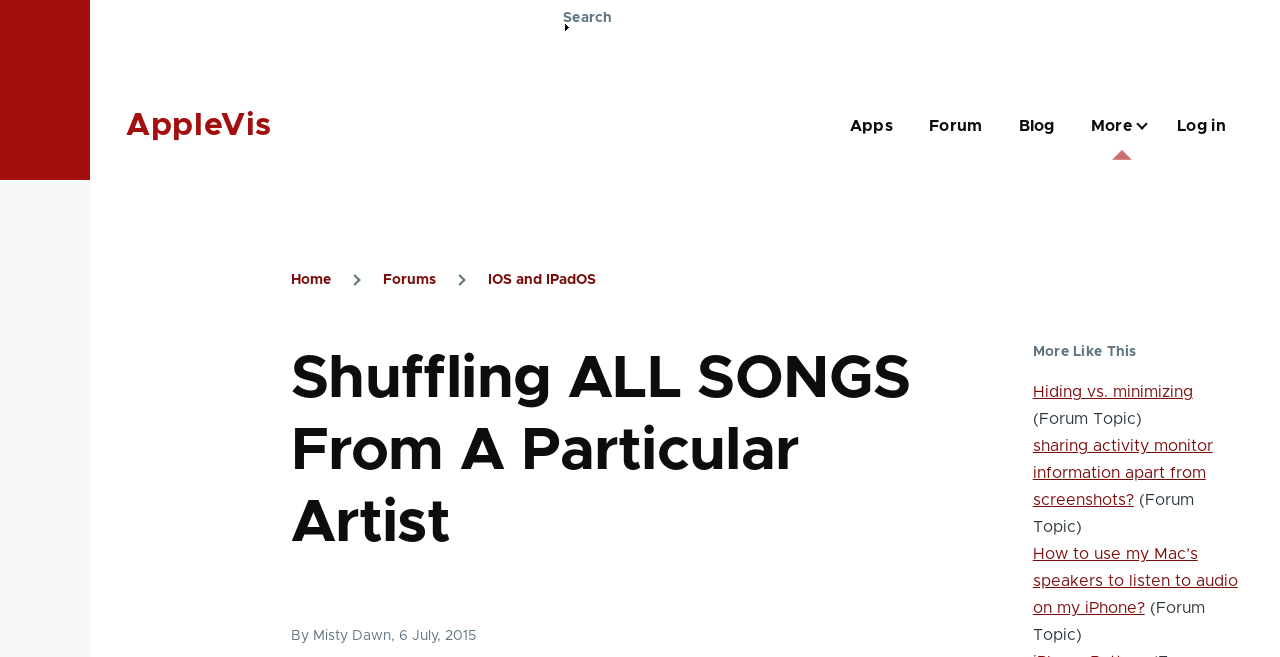Locate the bounding box coordinates of the element that should be clicked to fulfill the instruction: "Log in".

[0.92, 0.116, 0.958, 0.267]